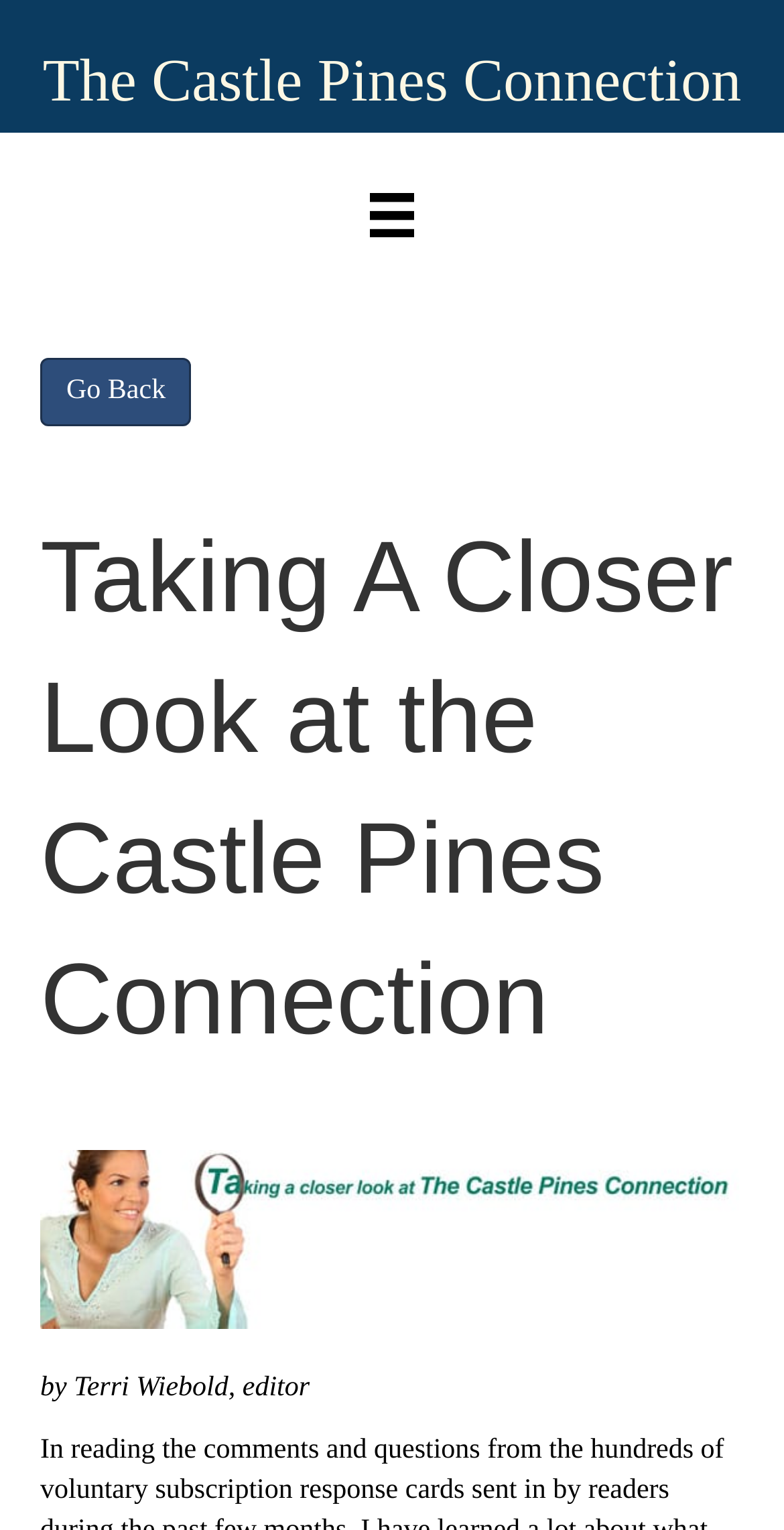Find the bounding box coordinates for the HTML element described as: "The Castle Pines Connection". The coordinates should consist of four float values between 0 and 1, i.e., [left, top, right, bottom].

[0.055, 0.032, 0.945, 0.075]